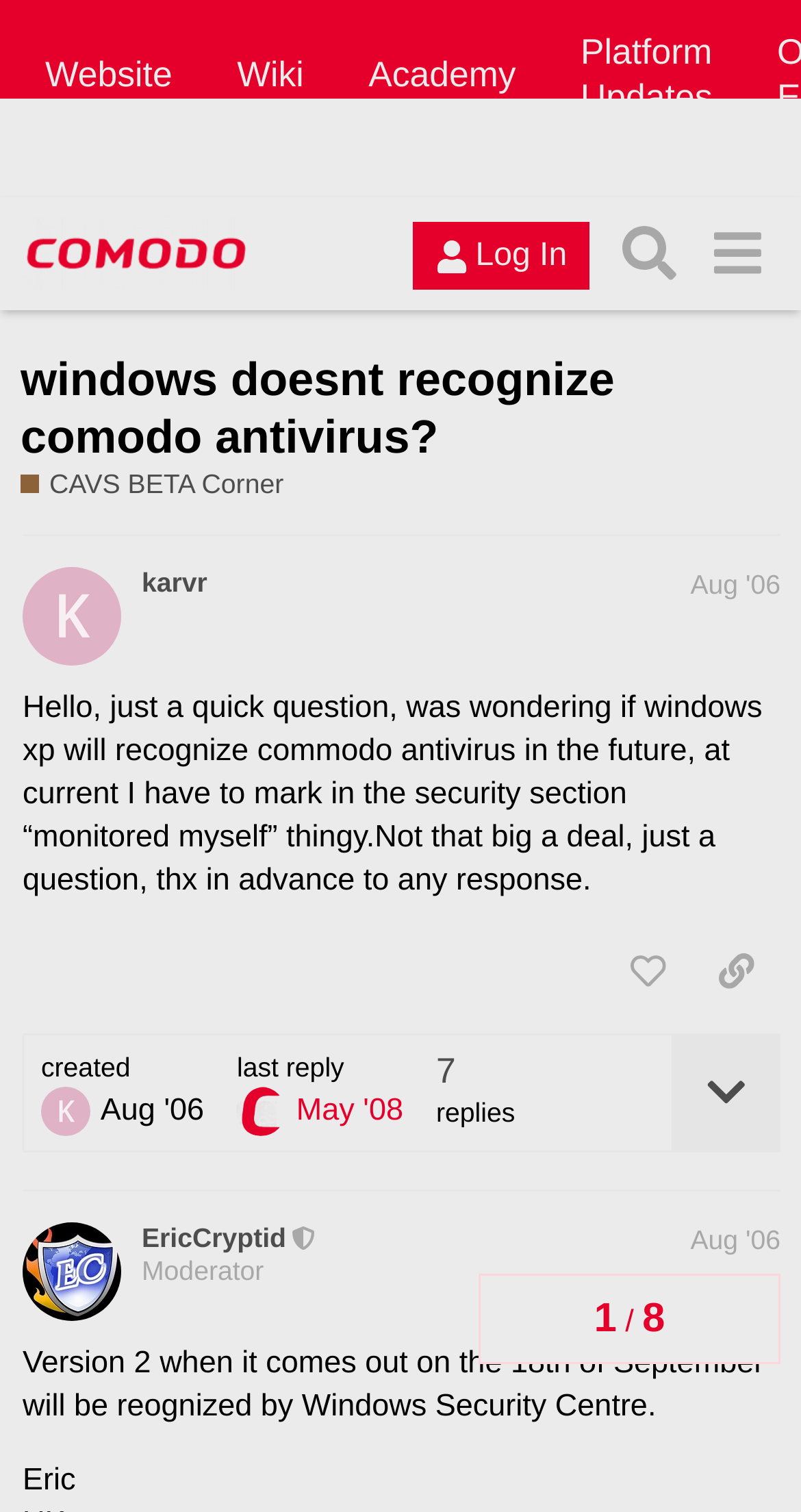Find the bounding box coordinates of the element to click in order to complete this instruction: "Log in to the forum". The bounding box coordinates must be four float numbers between 0 and 1, denoted as [left, top, right, bottom].

[0.516, 0.147, 0.736, 0.192]